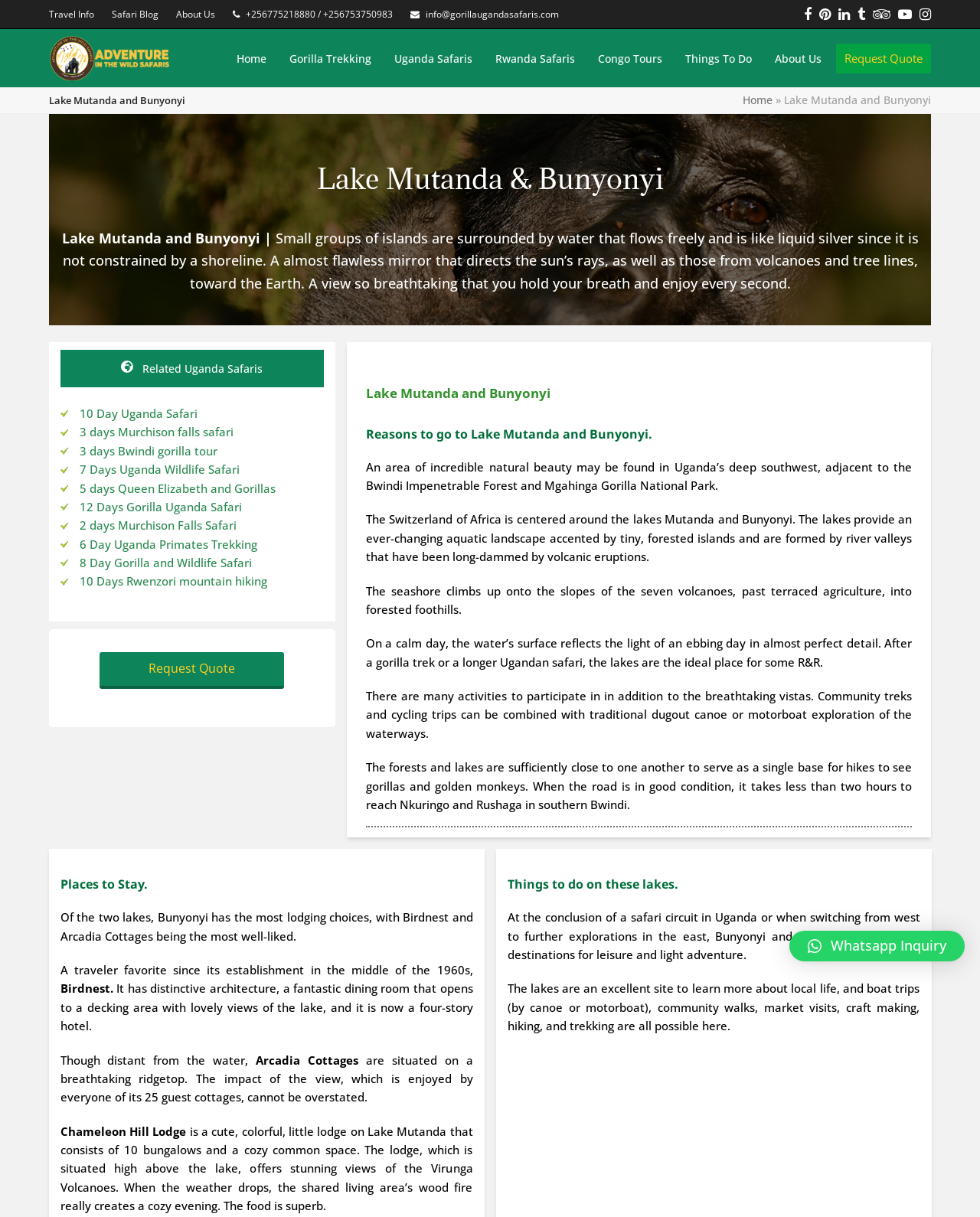Please find the bounding box for the UI element described by: "× Whatsapp Inquiry".

[0.805, 0.765, 0.984, 0.79]